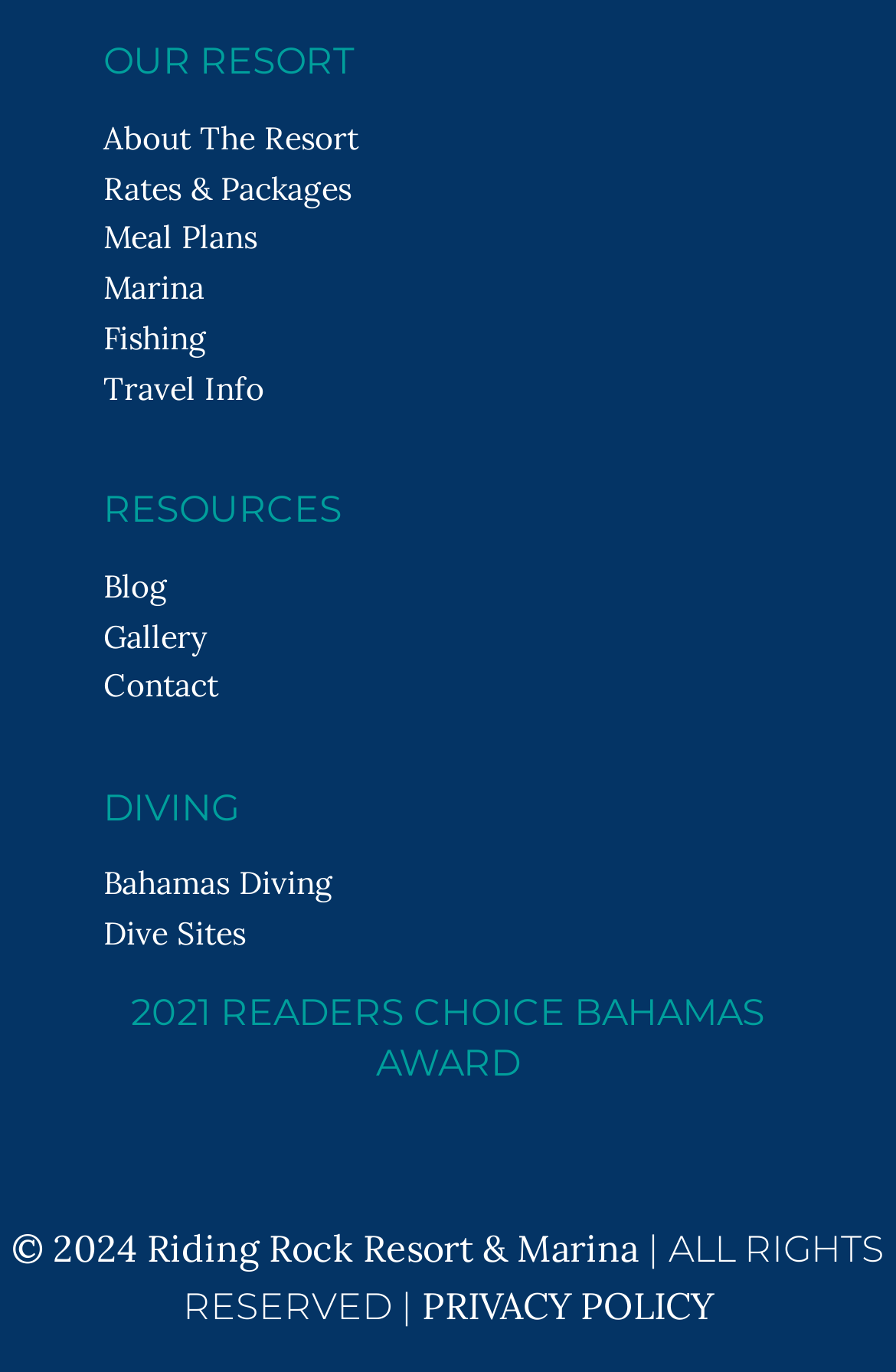Can you find the bounding box coordinates for the element to click on to achieve the instruction: "View the gallery"?

[0.115, 0.448, 0.231, 0.478]